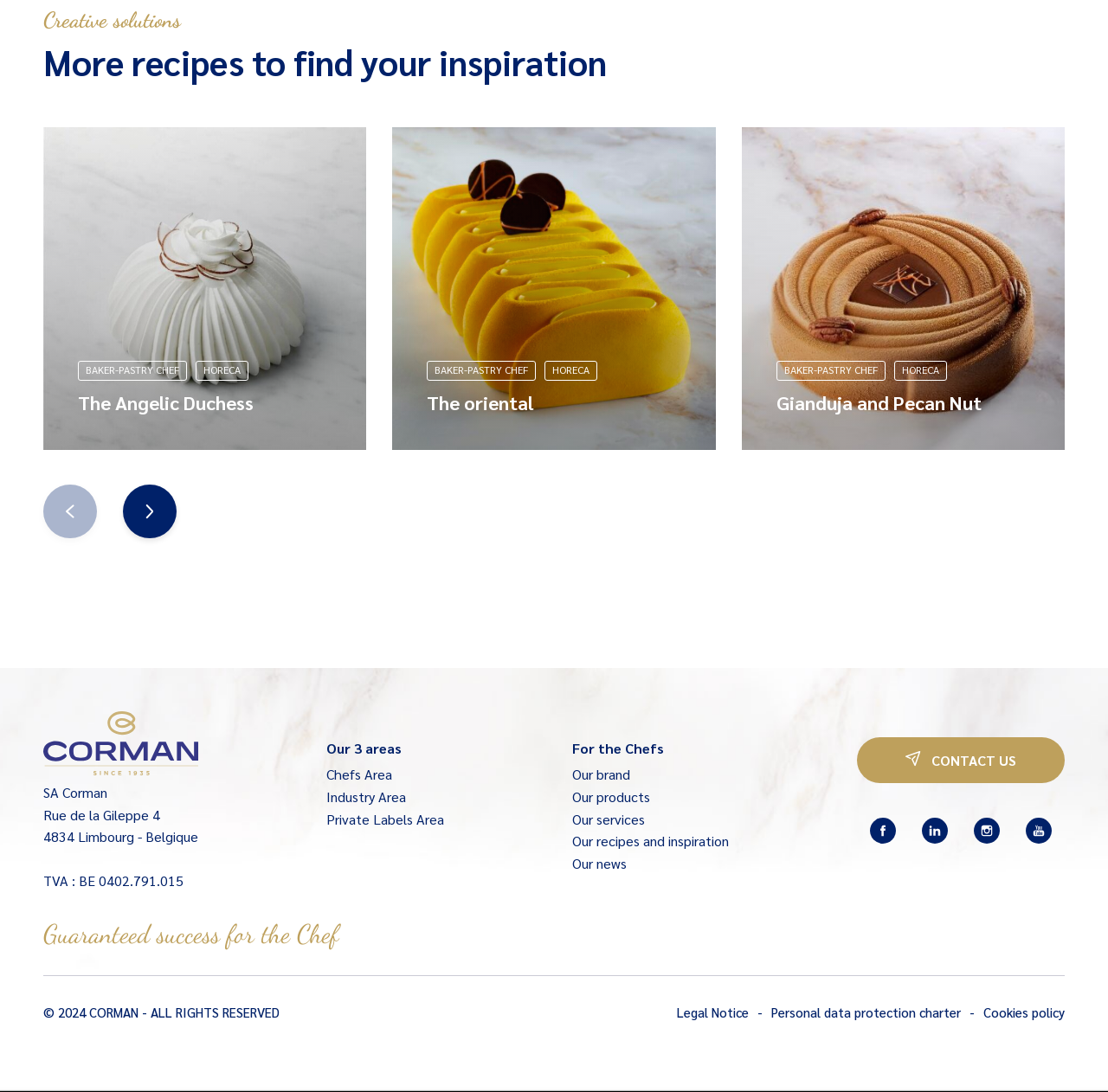Predict the bounding box coordinates for the UI element described as: "alt="Corman"". The coordinates should be four float numbers between 0 and 1, presented as [left, top, right, bottom].

[0.039, 0.697, 0.179, 0.713]